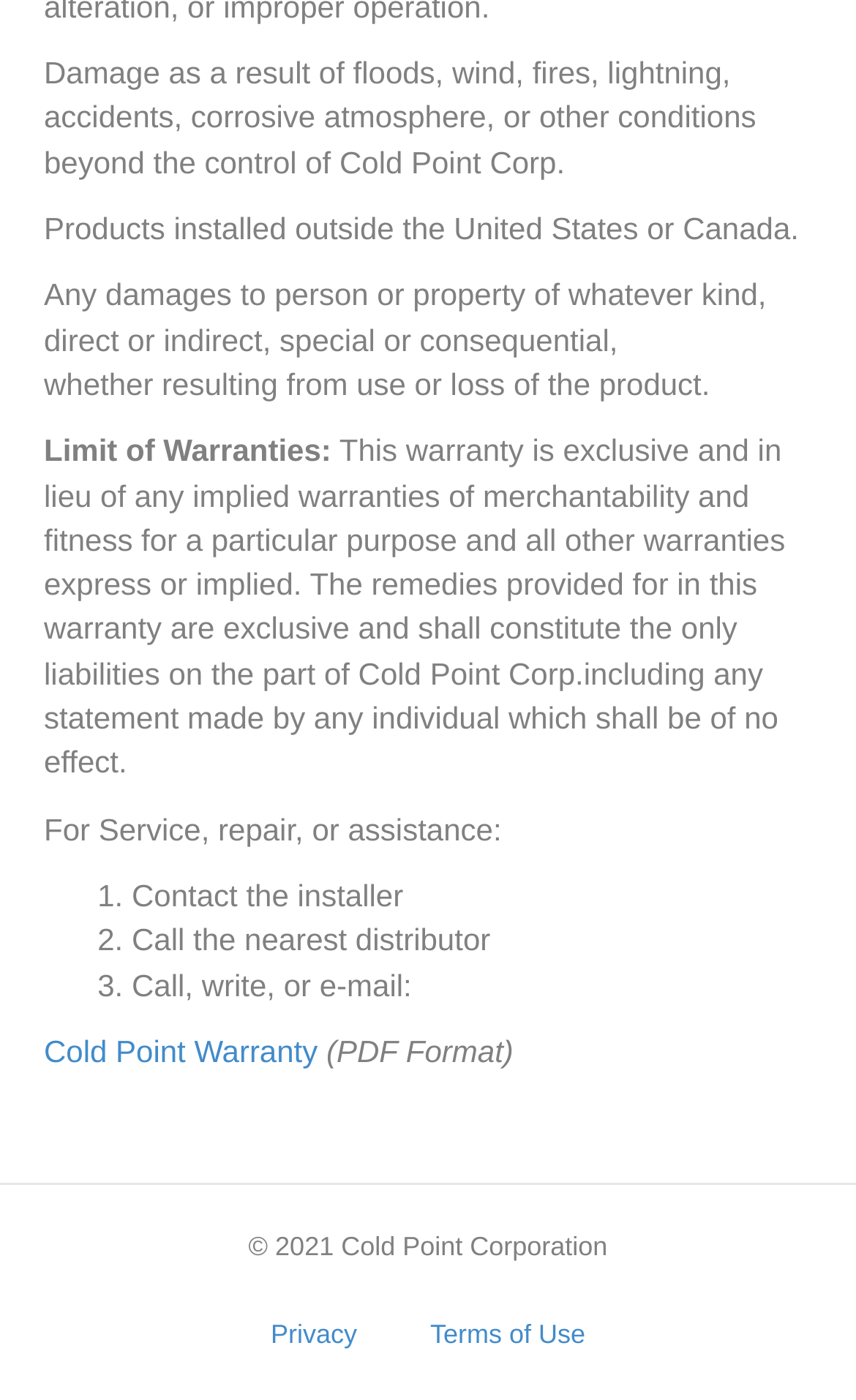Reply to the question below using a single word or brief phrase:
What are the options to get service, repair, or assistance?

Contact installer, Call distributor, Call/Write/Email